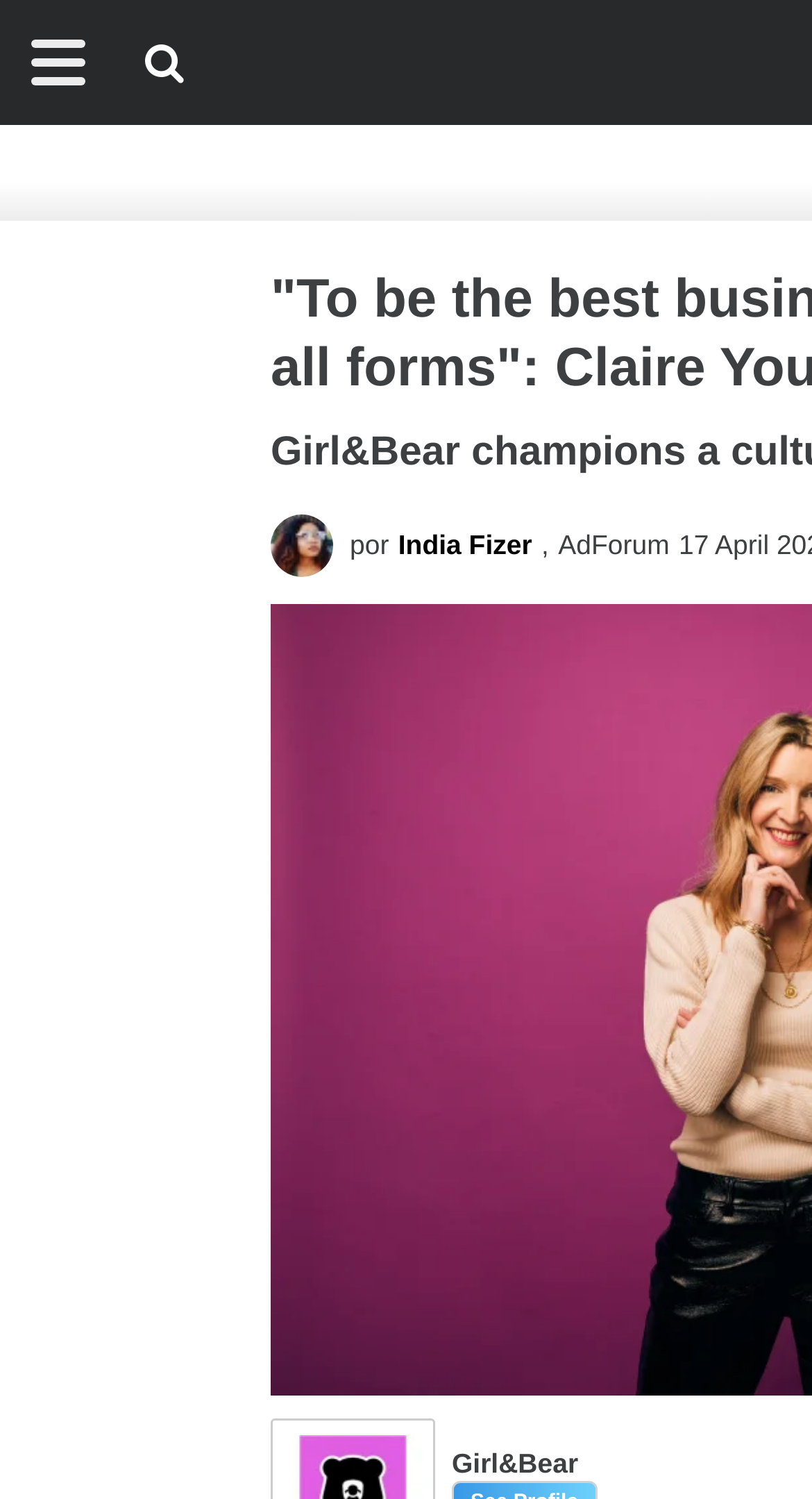Please give a succinct answer using a single word or phrase:
What is the name of the company mentioned?

VCCP